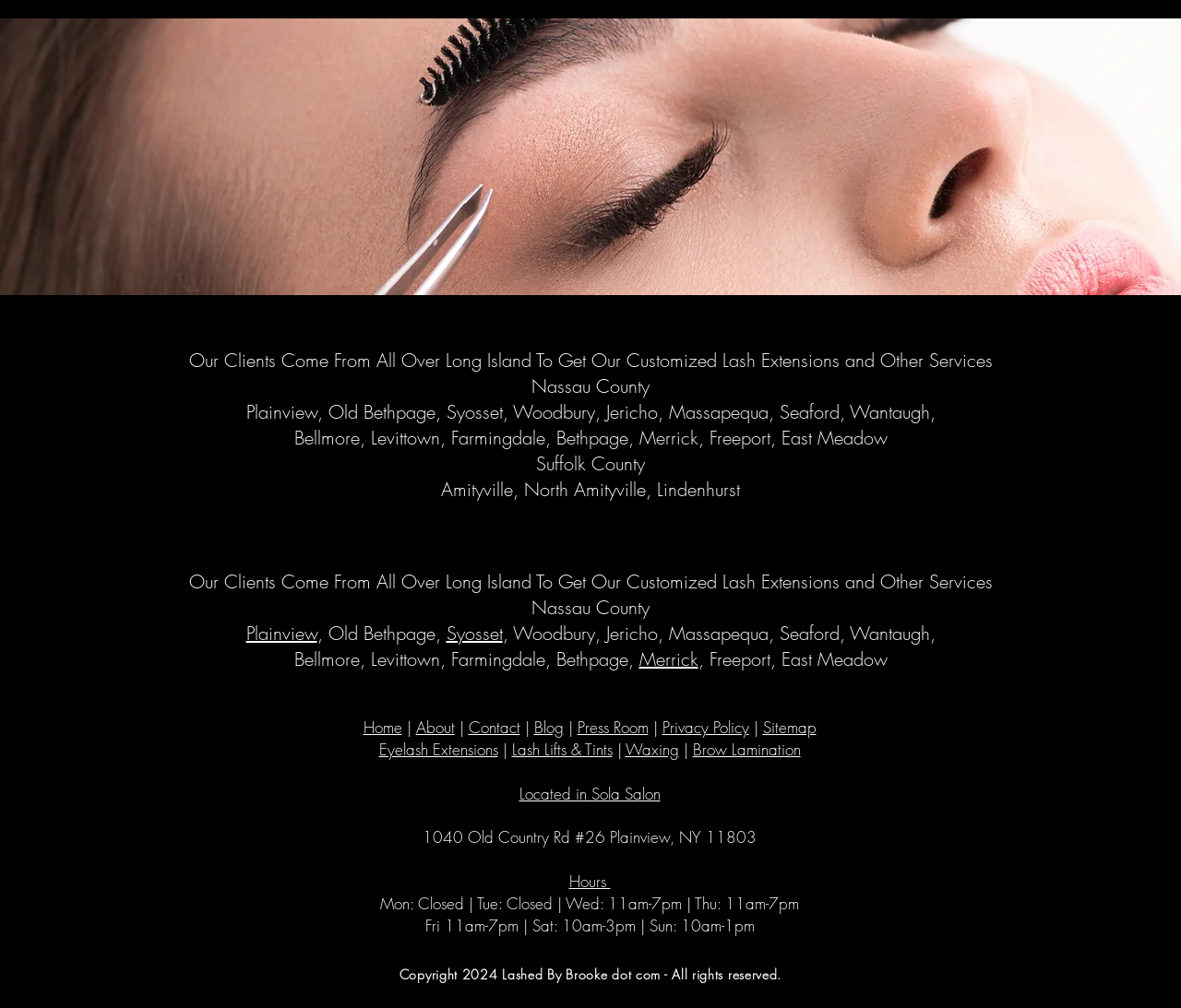Could you determine the bounding box coordinates of the clickable element to complete the instruction: "Click on the 'Home' link"? Provide the coordinates as four float numbers between 0 and 1, i.e., [left, top, right, bottom].

[0.307, 0.711, 0.34, 0.732]